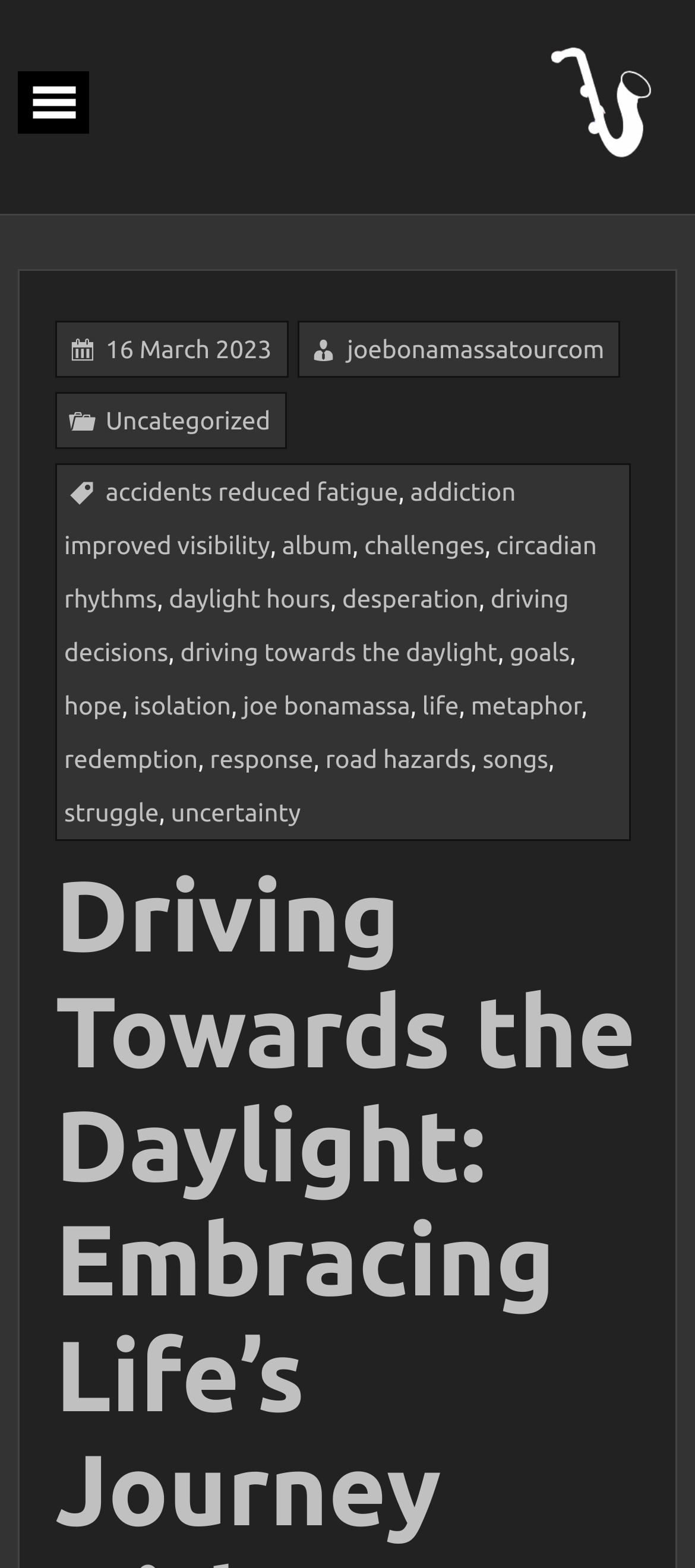Create a detailed description of the webpage's content and layout.

The webpage is about Joe Bonamassa's album "Driving Towards the Daylight" and its metaphorical connection to life's journey. At the top, there is a link to "joebonamassatour.com" accompanied by an image of the same name. Below this, a mobile button is located at the top-left corner.

The main content of the webpage is divided into sections. The first section appears to be a list of tags or keywords related to the album and its themes, including "accidents", "addiction", "album", "challenges", and many others. These tags are arranged in a vertical list, with commas separating each item.

The webpage also features a footer section at the bottom, which contains links to specific dates, categories, and other related topics. The footer section is divided into columns, with the links and text arranged in a neat and organized manner.

There are no prominent images on the webpage apart from the small icon accompanying the "joebonamassatour.com" link at the top. The overall layout is focused on presenting text-based information about the album and its themes.